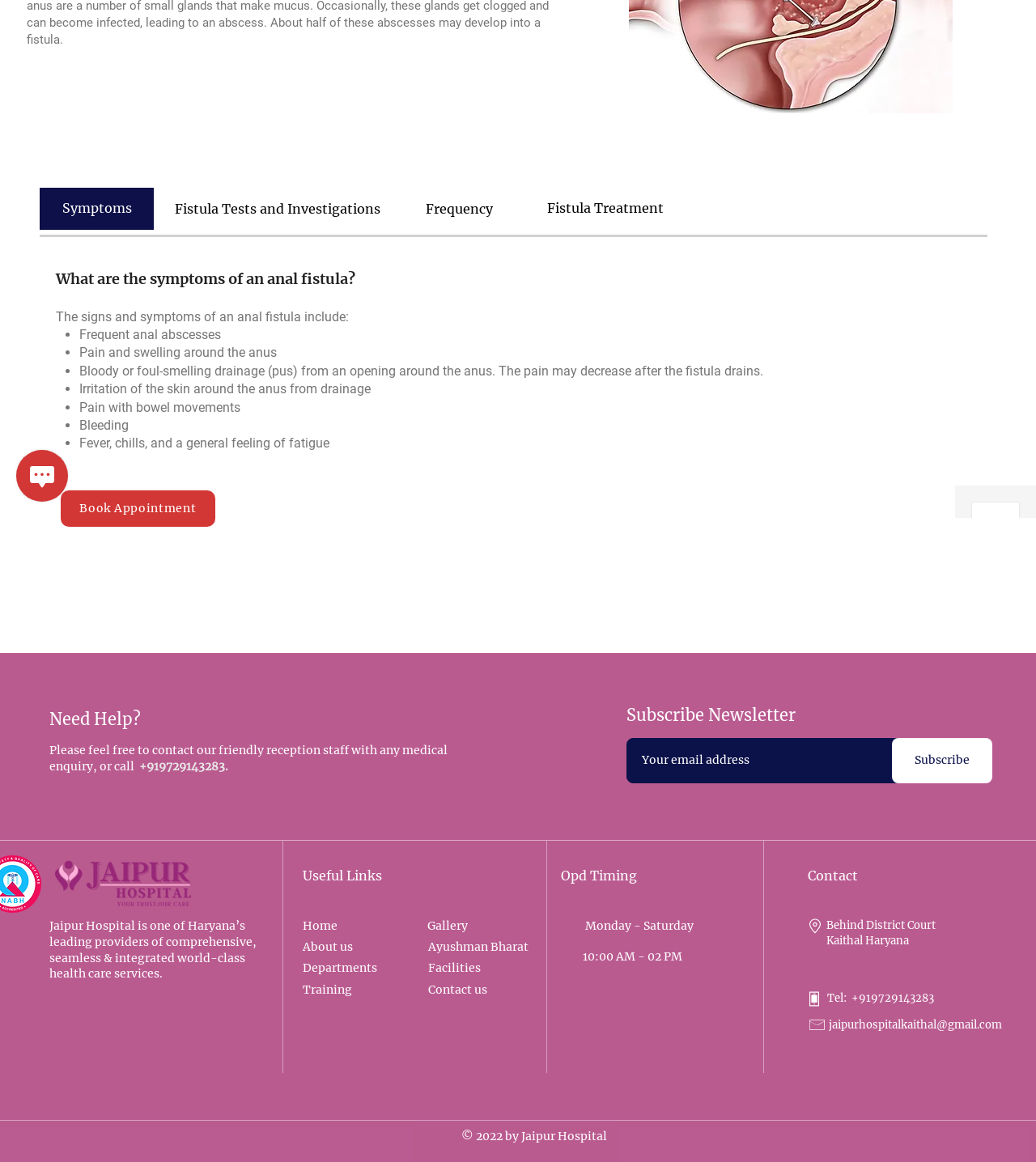Extract the bounding box coordinates of the UI element described: "About us". Provide the coordinates in the format [left, top, right, bottom] with values ranging from 0 to 1.

[0.292, 0.809, 0.341, 0.82]